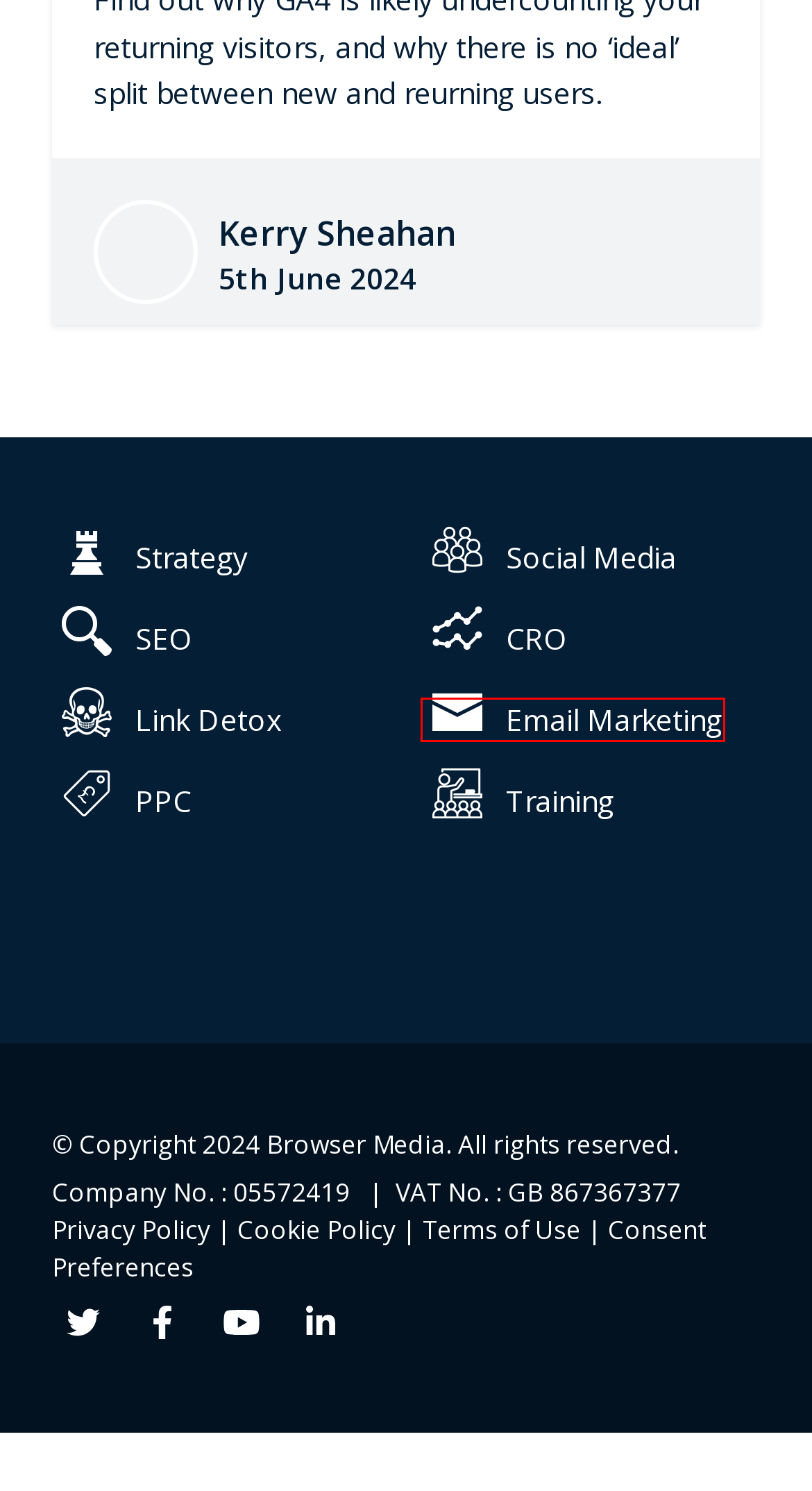Examine the screenshot of the webpage, which includes a red bounding box around an element. Choose the best matching webpage description for the page that will be displayed after clicking the element inside the red bounding box. Here are the candidates:
A. Email Marketing | Inbound Marketing Agency
B. SEO Agency | Inbound Marketing Agency
C. Social Media Management | Inbound Marketing Agency
D. Digital Marketing Strategy | Inbound Marketing Agency
E. PPC Management Agency | Biddable Media Specialists
F. Termly Policy Viewer
G. Link Detox | Google Penalty Recovery Service | Inbound Marketing Agency
H. Digital Marketing Training | In-House Digital Marketing Training

A